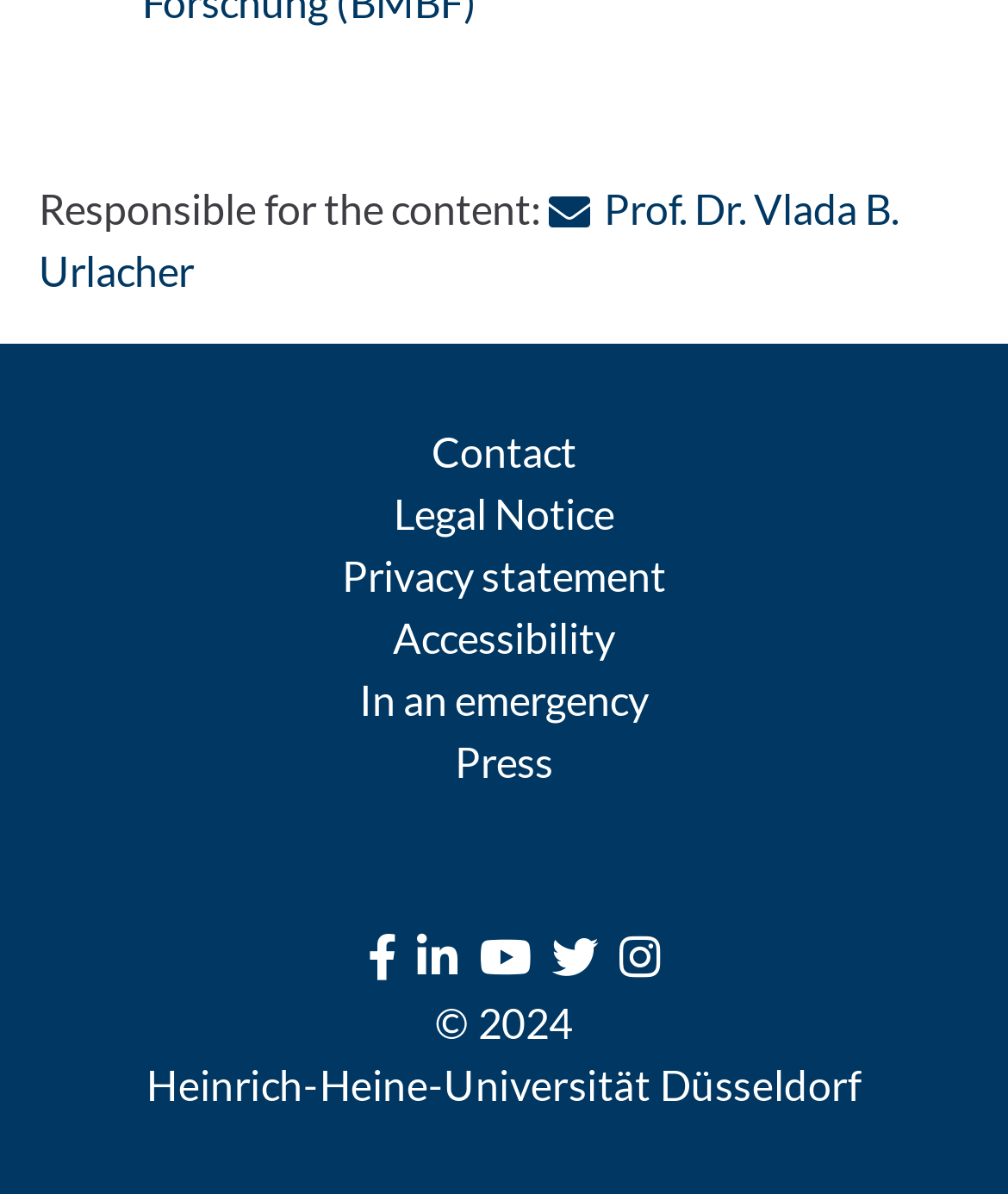Please specify the bounding box coordinates of the clickable section necessary to execute the following command: "Go to Contact page".

[0.428, 0.356, 0.572, 0.397]